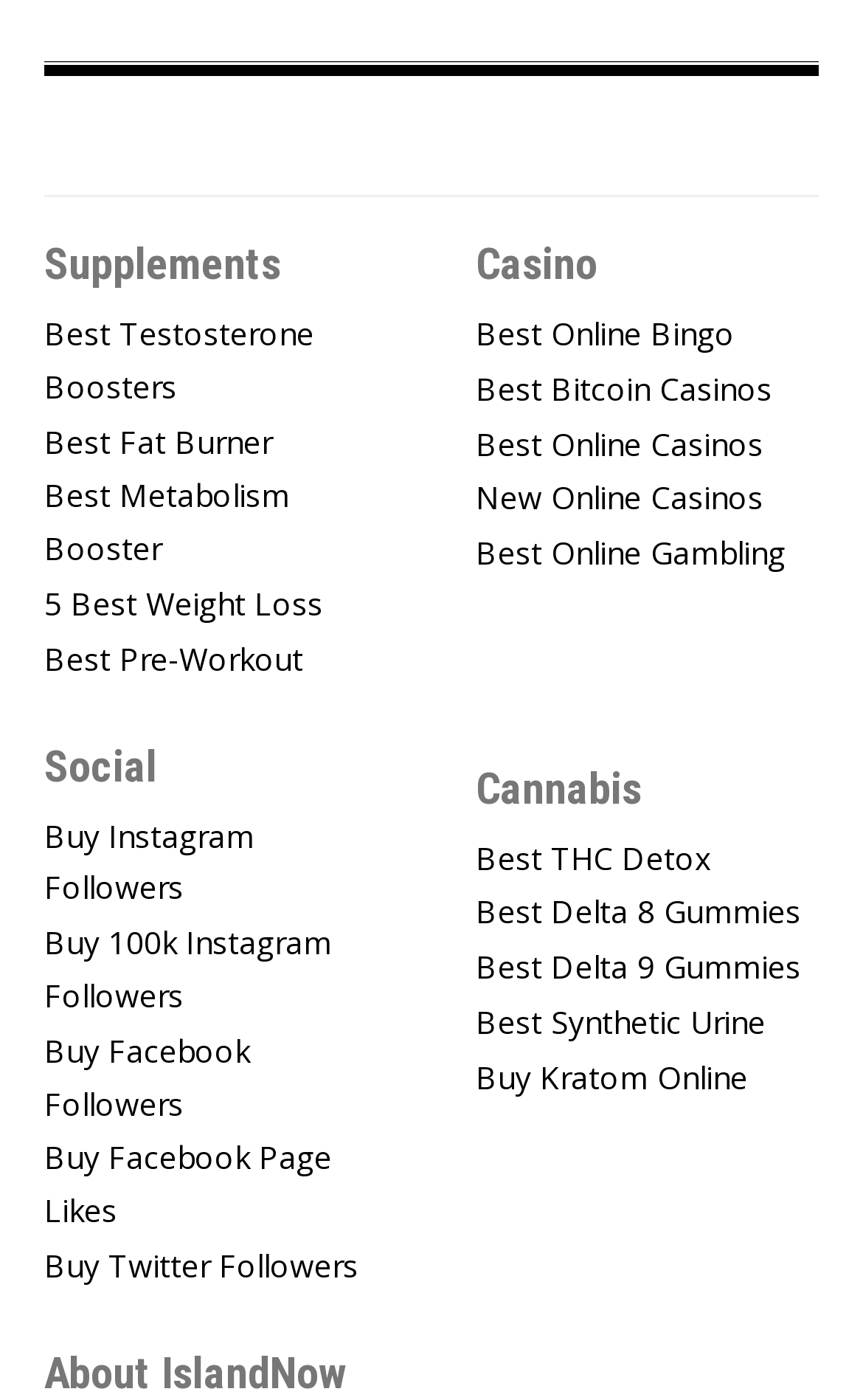Determine the bounding box coordinates for the clickable element to execute this instruction: "Read about Best THC Detox". Provide the coordinates as four float numbers between 0 and 1, i.e., [left, top, right, bottom].

[0.551, 0.594, 0.949, 0.64]